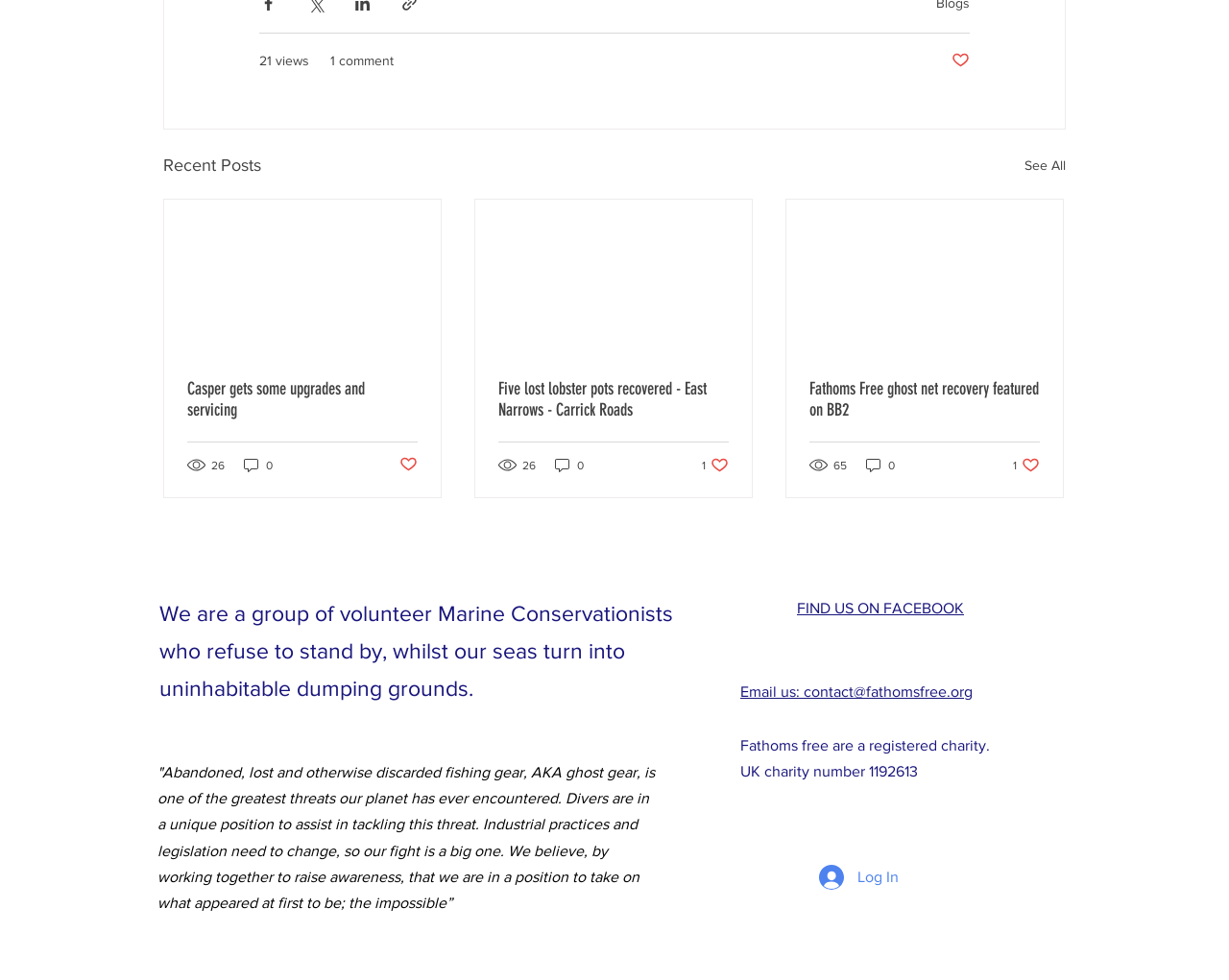Please answer the following question using a single word or phrase: 
Is the 'Log In' button visible on the webpage?

Yes